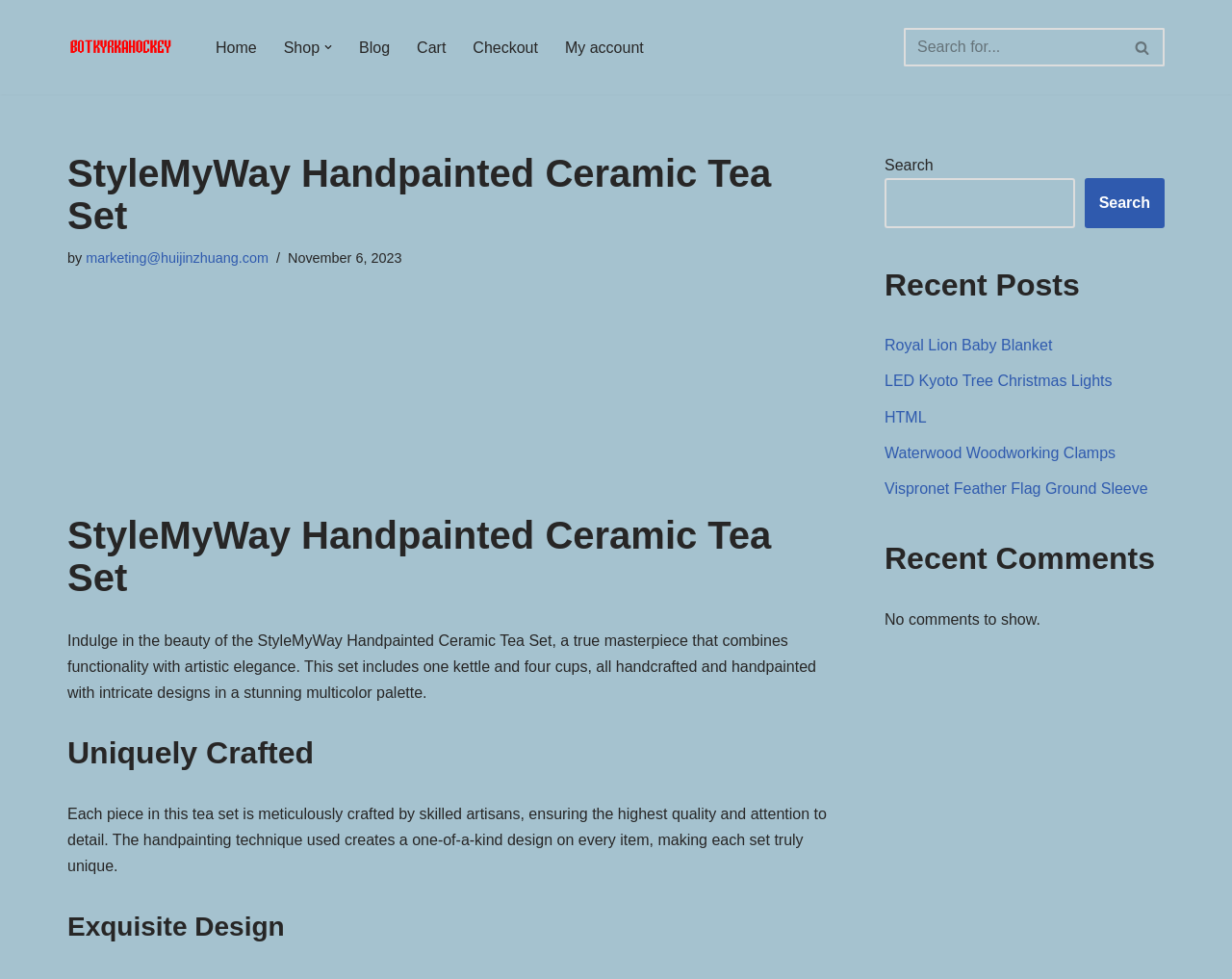Is the tea set uniquely crafted? Refer to the image and provide a one-word or short phrase answer.

Yes